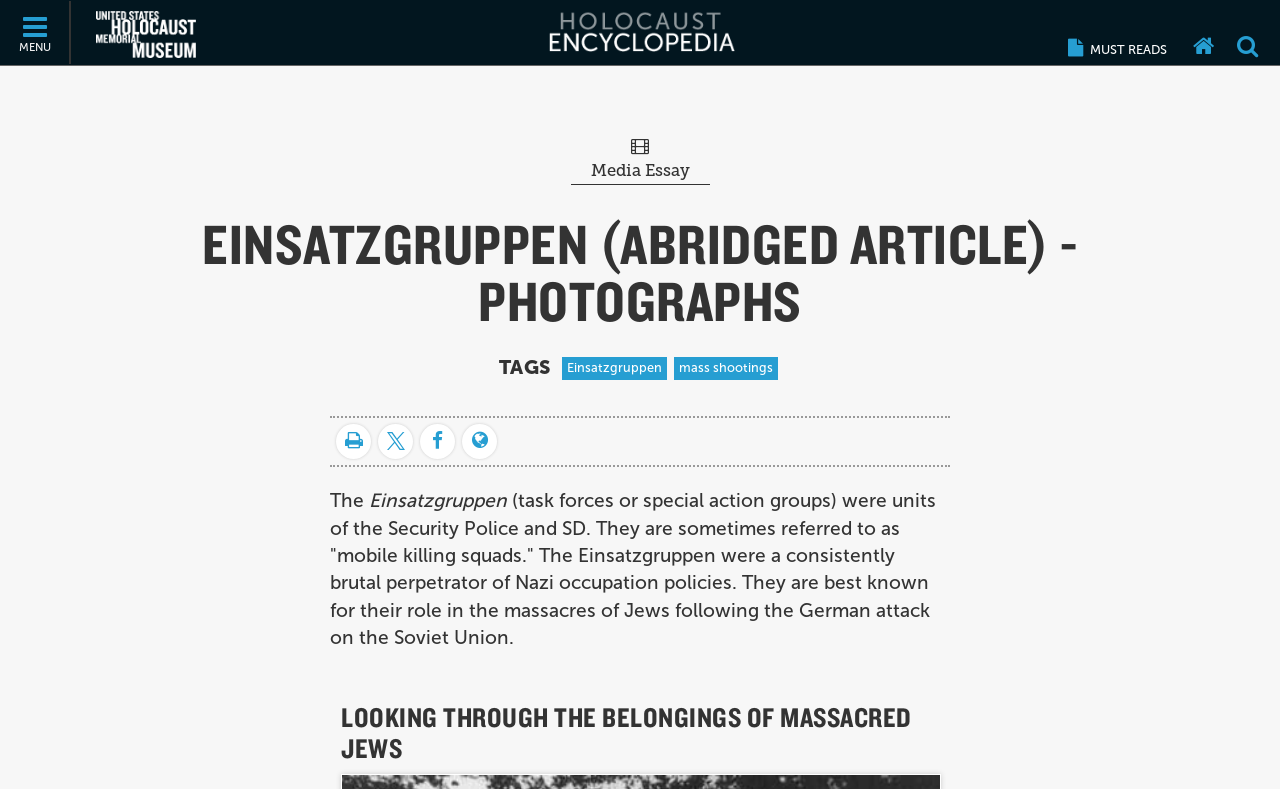Please find the bounding box coordinates for the clickable element needed to perform this instruction: "Download 'clipart download'".

None